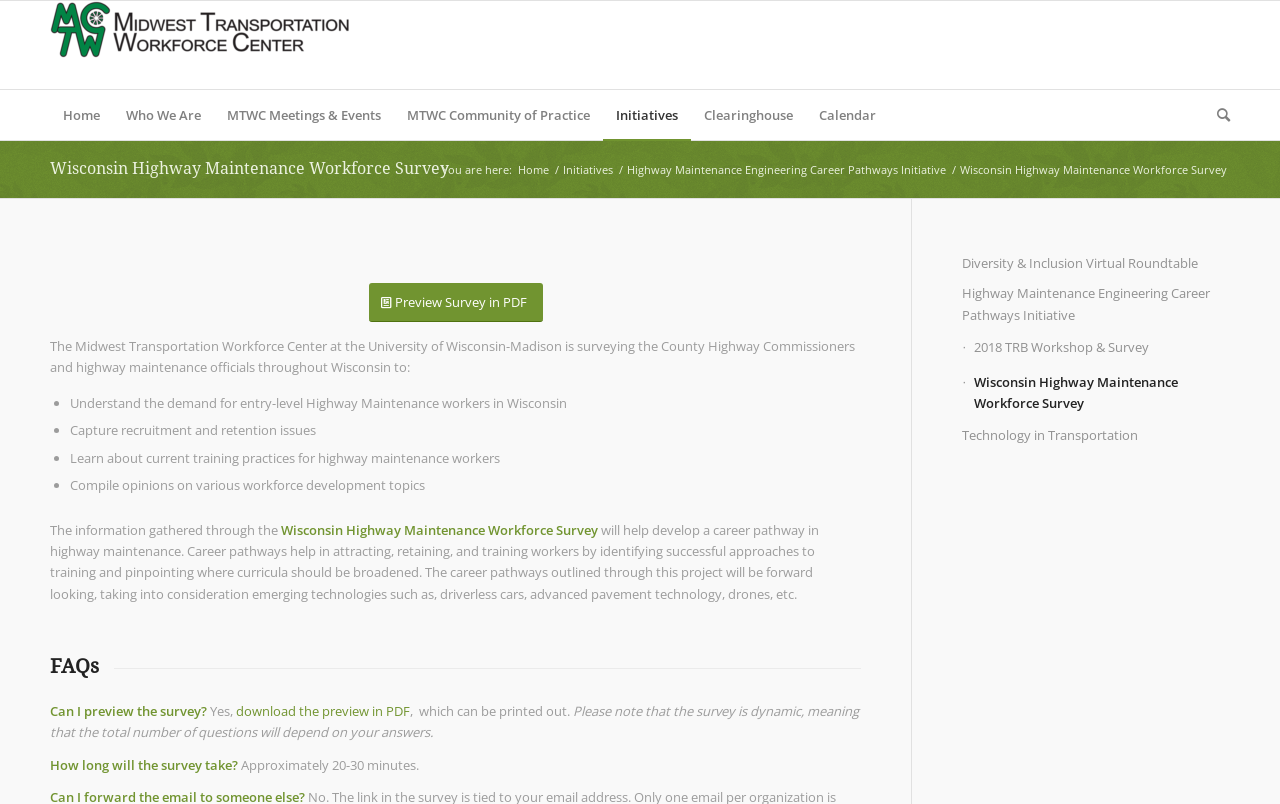Please identify the bounding box coordinates of the element I need to click to follow this instruction: "Read the article 'The Healthcare Abyss Post Covid: What’s Different'".

None